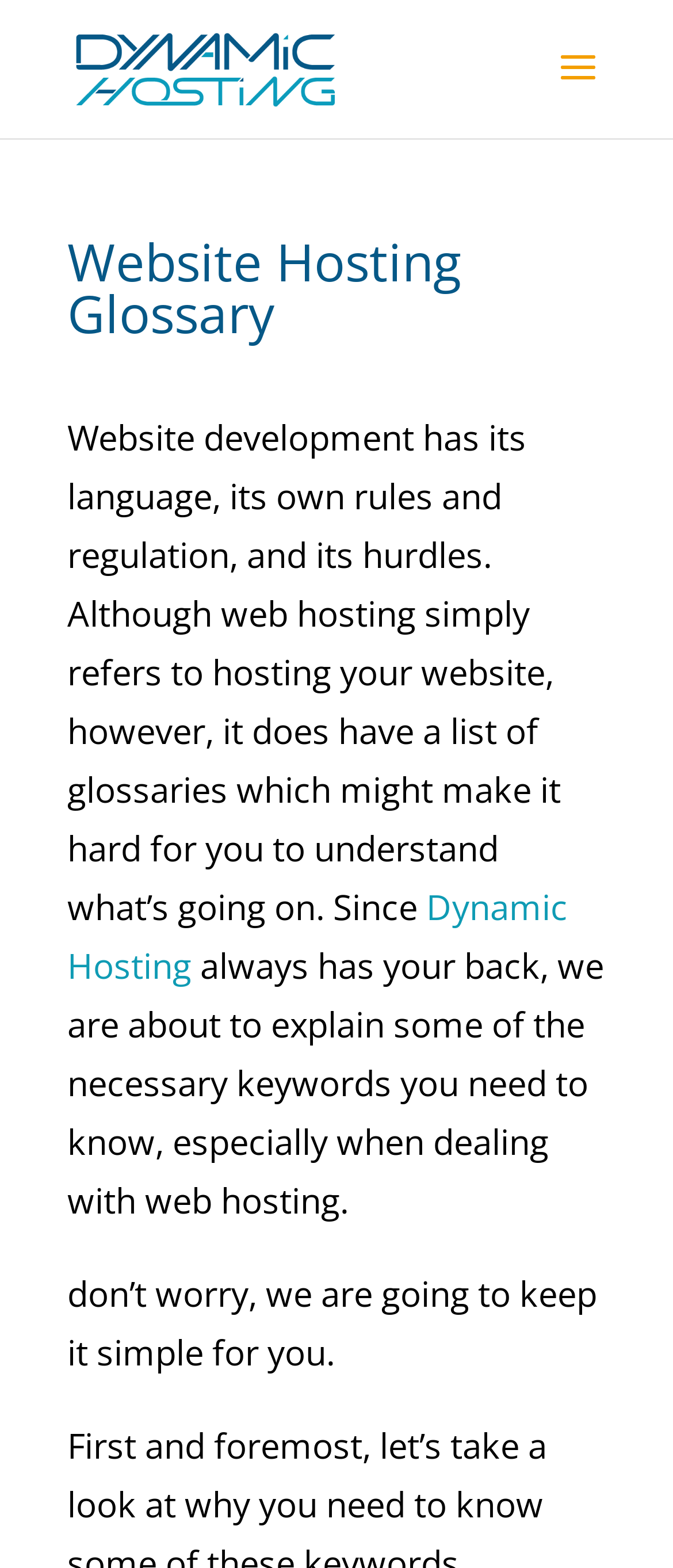Summarize the webpage with a detailed and informative caption.

The webpage is about a website hosting glossary, specifically focusing on Dynamic Hosting. At the top, there is a link and an image, both labeled "Dynamic Hosting", positioned side by side. Below them, a heading "Website Hosting Glossary" is centered on the page. 

The main content of the webpage is divided into three paragraphs. The first paragraph explains that website development has its own language and rules, and web hosting has a list of glossaries that can be difficult to understand. This paragraph is positioned below the heading and takes up about half of the page's height.

The second paragraph contains a link to "Dynamic Hosting" and is located below the first paragraph. This link is aligned to the left side of the page. 

The third paragraph is positioned below the second one, stating that the webpage will explain necessary keywords related to web hosting in a simple way. This paragraph is also aligned to the left side of the page.